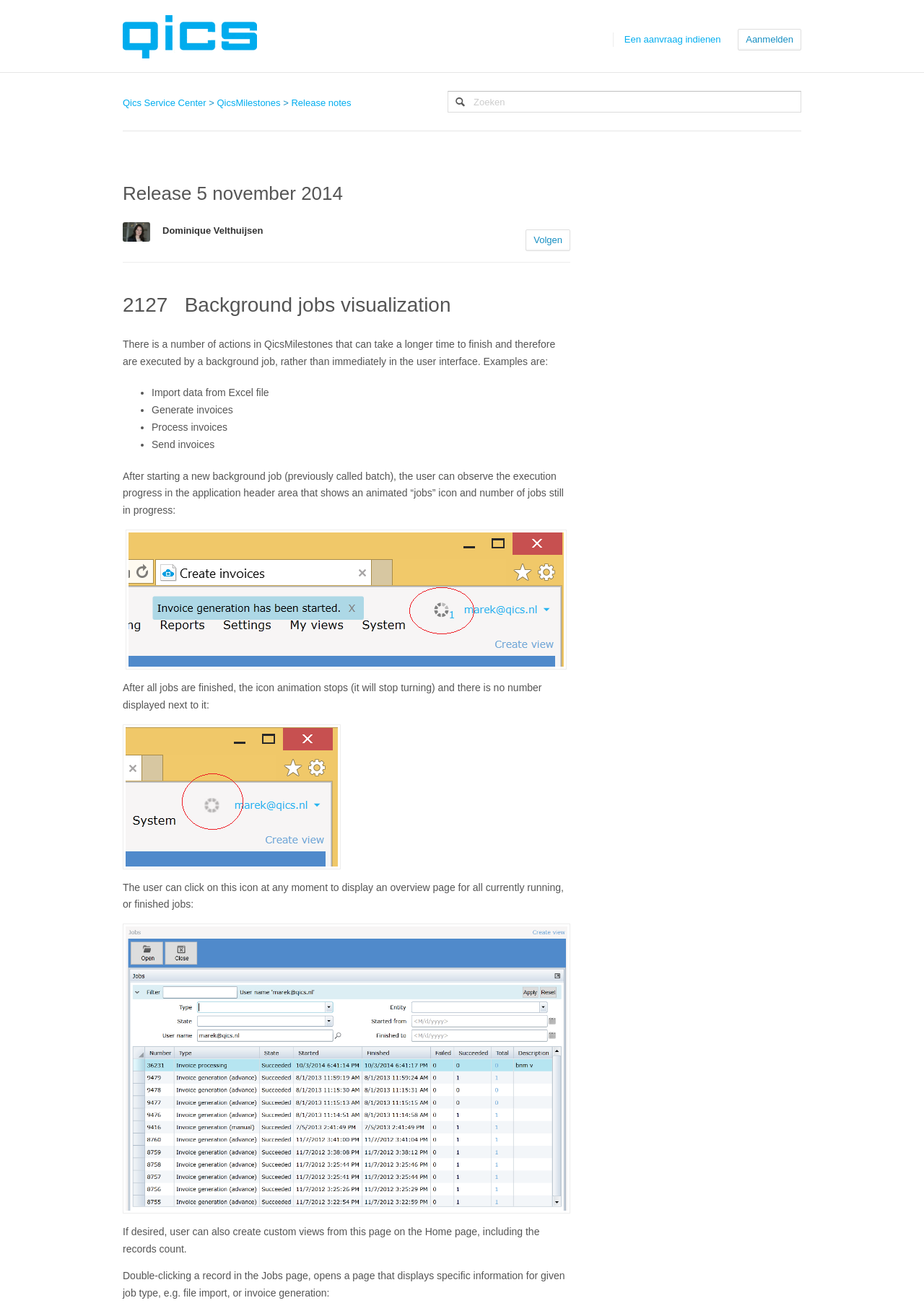Pinpoint the bounding box coordinates of the area that must be clicked to complete this instruction: "Search for something".

[0.484, 0.069, 0.867, 0.086]